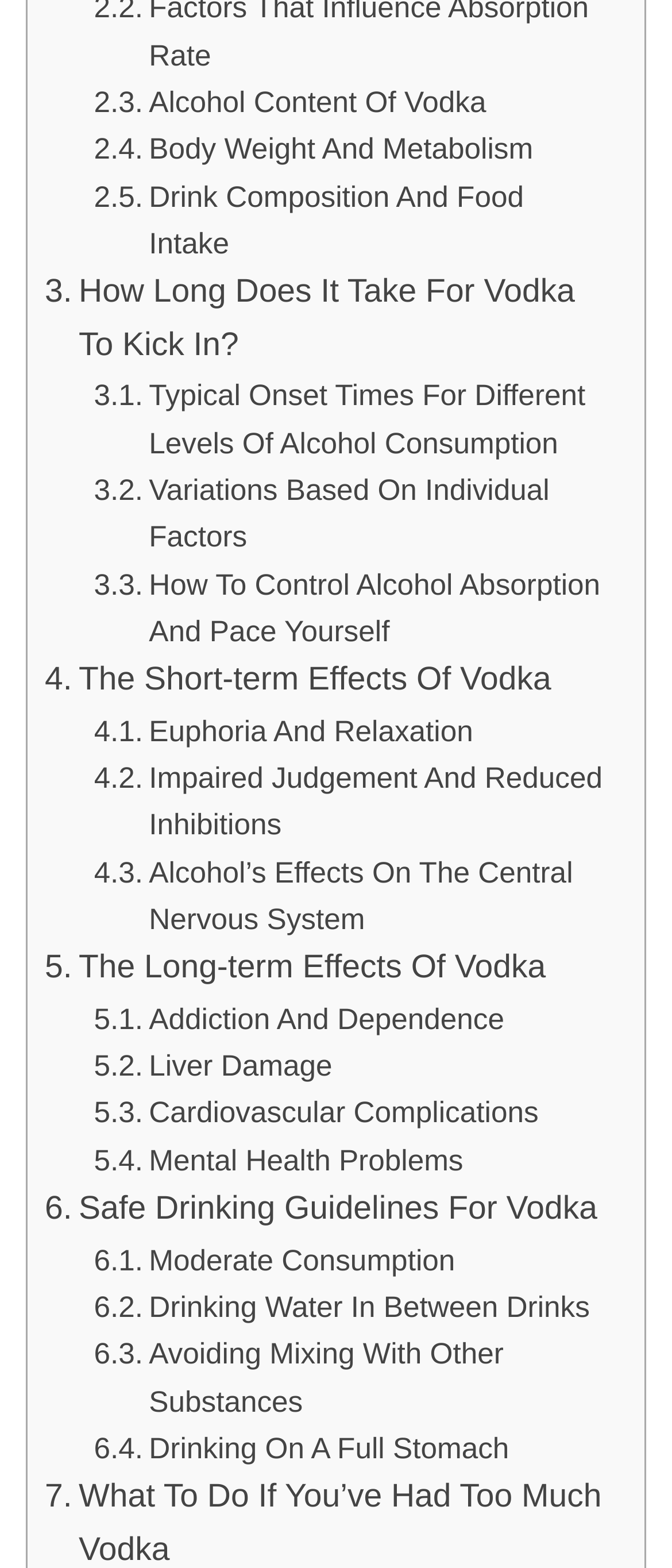Determine the bounding box coordinates for the area that should be clicked to carry out the following instruction: "Learn about History".

None